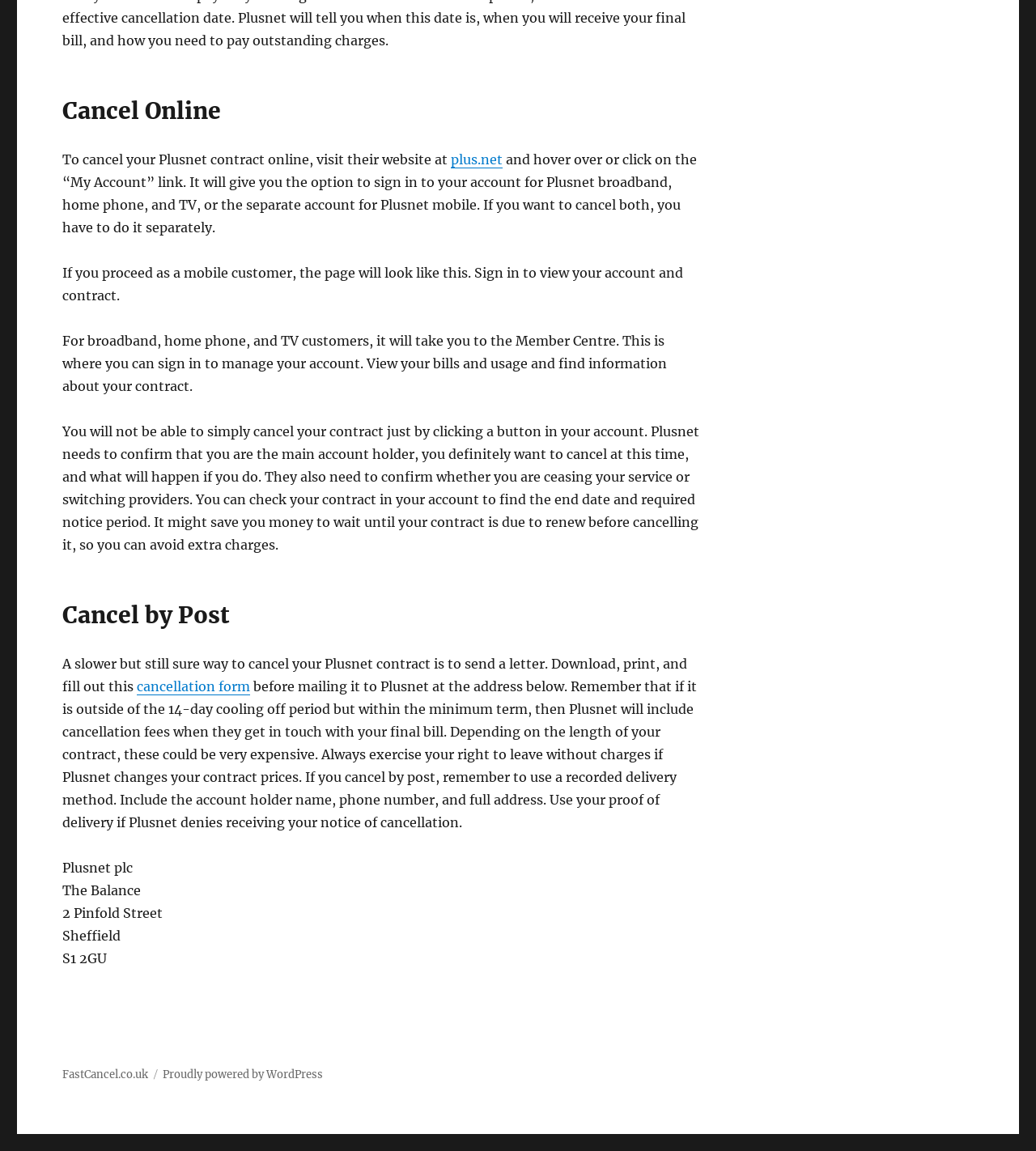Where should the cancellation letter be sent?
Please give a detailed and elaborate answer to the question.

The webpage provides the address where the cancellation letter should be sent, which is Plusnet plc, The Balance, 2 Pinfold Street, Sheffield, S1 2GU.